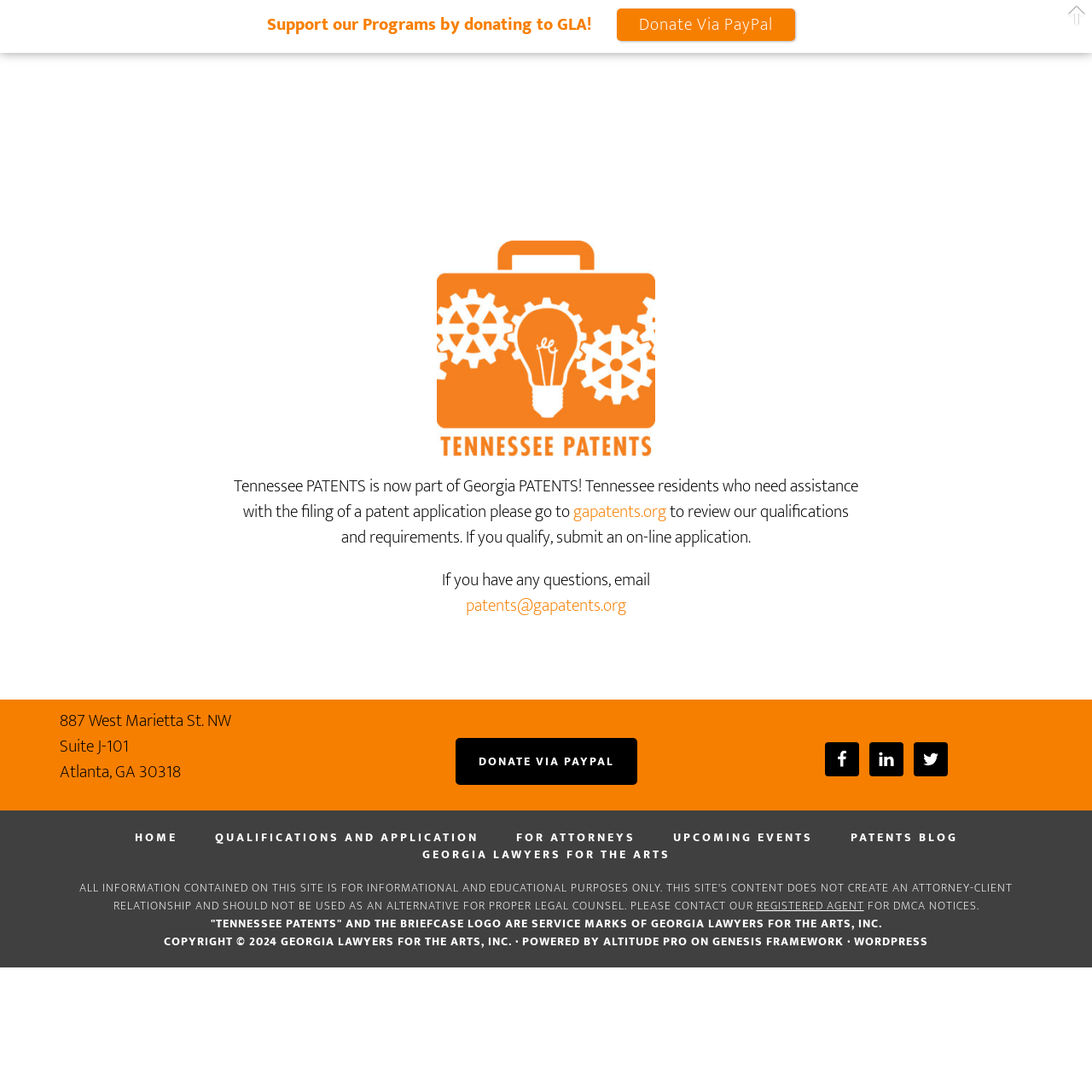Determine the bounding box coordinates of the section I need to click to execute the following instruction: "Donate via PayPal". Provide the coordinates as four float numbers between 0 and 1, i.e., [left, top, right, bottom].

[0.417, 0.675, 0.584, 0.718]